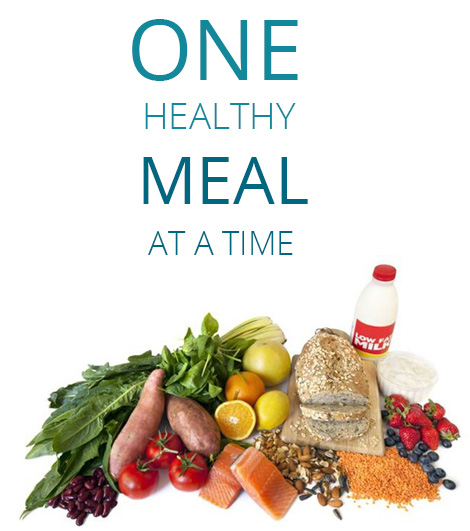What type of bread is shown in the image?
With the help of the image, please provide a detailed response to the question.

The image highlights a selection of nutritious foods, including a loaf of whole grain bread, which is a healthy option for a balanced diet.